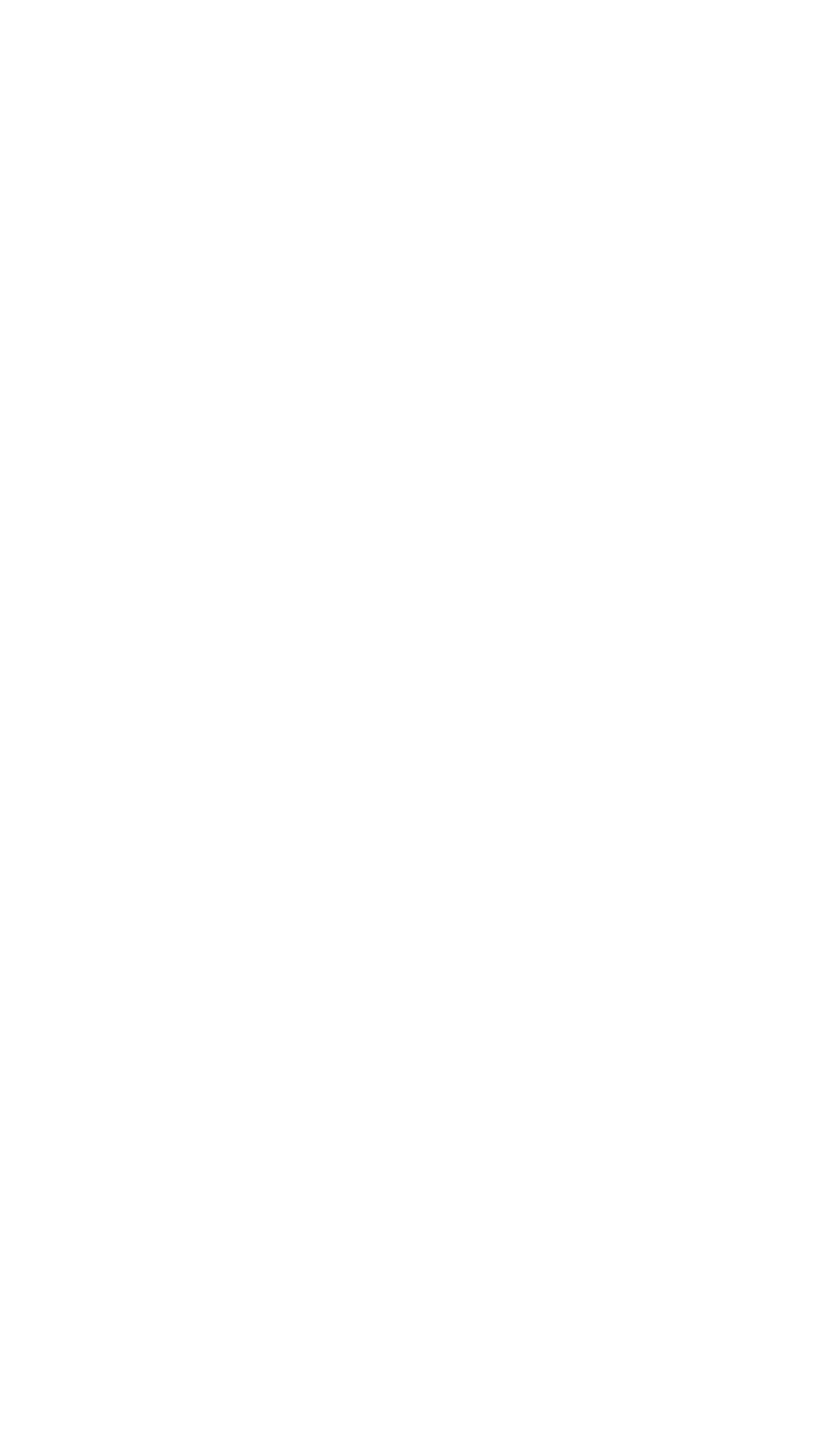Locate the bounding box coordinates of the clickable area needed to fulfill the instruction: "Explore 'Travels With a Furry Copilot'".

[0.076, 0.707, 0.518, 0.729]